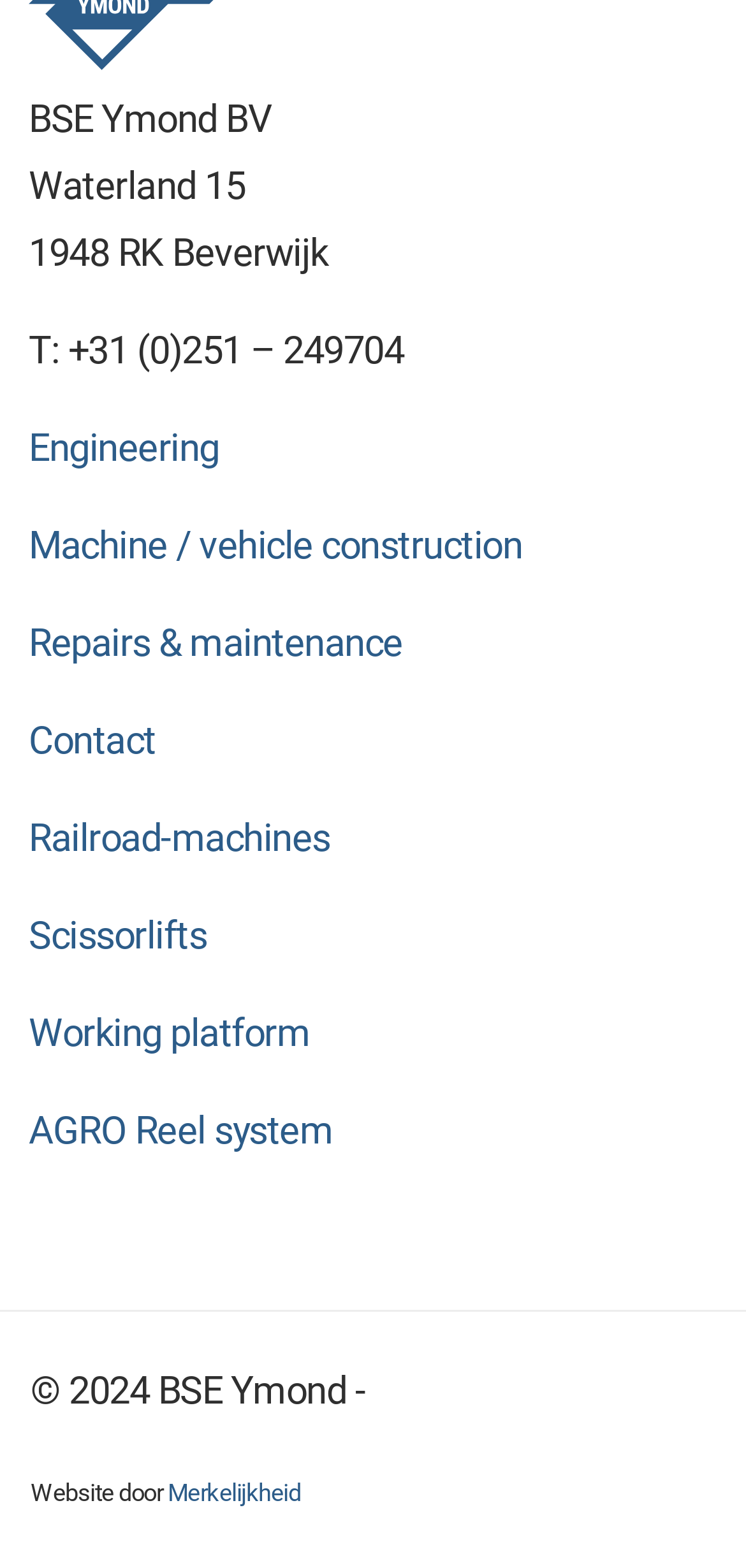Please provide the bounding box coordinates for the UI element as described: "AGRO Reel system". The coordinates must be four floats between 0 and 1, represented as [left, top, right, bottom].

[0.038, 0.706, 0.446, 0.735]